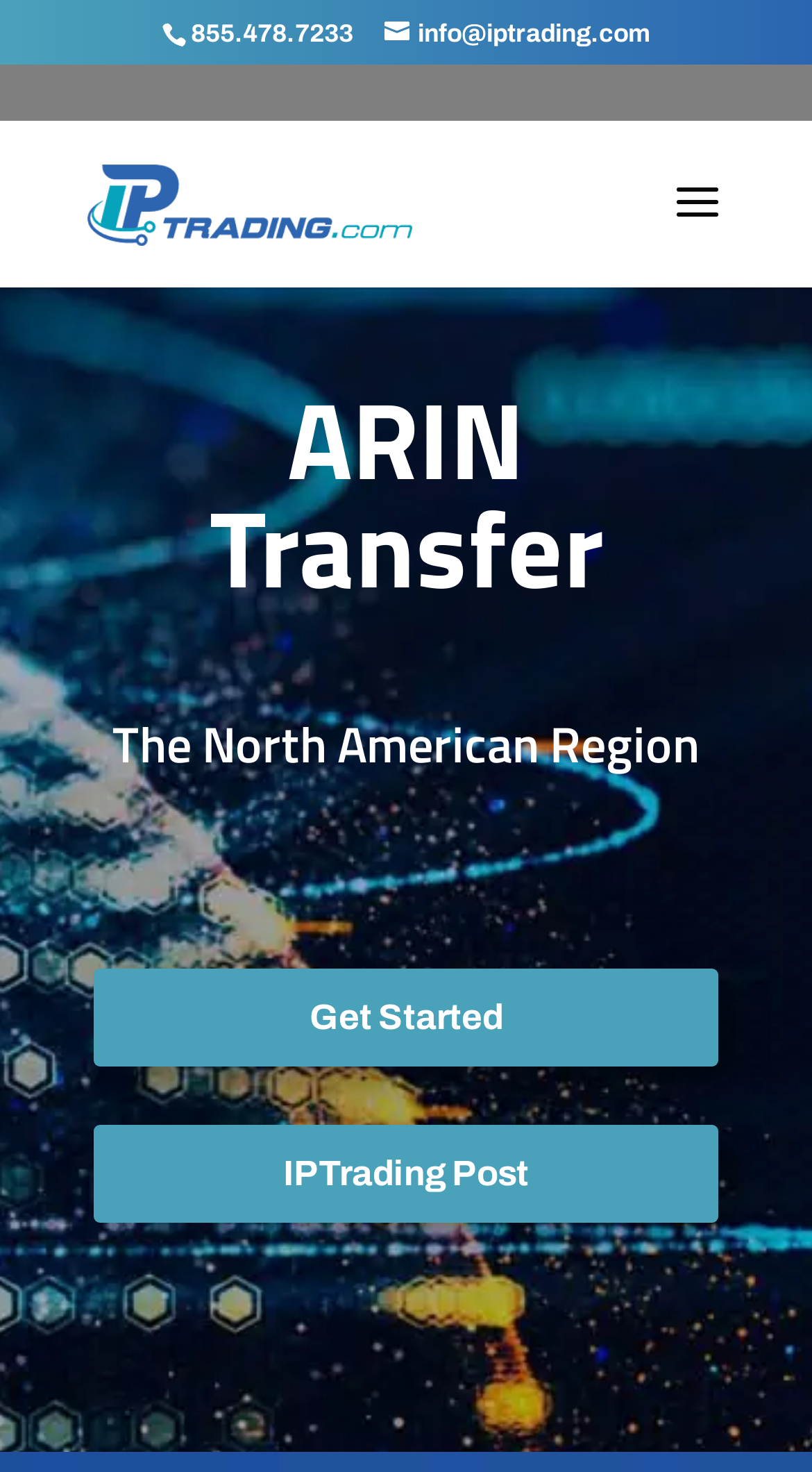What is the phone number on the webpage?
Respond with a short answer, either a single word or a phrase, based on the image.

855.478.7233